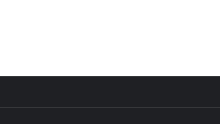Generate a comprehensive description of the image.

The image likely features a significant and potentially controversial topic or event related to Paul Pogba, as indicated by its association with the headline "‘Scared’ Paul Pogba was ‘held at gunpoint by two men’ before telling them he’d pay up." This headline suggests a serious situation surrounding the footballer, highlighting themes of fear and danger in his personal life, which may impact his public image and career. The image is positioned alongside related content that examines Manchester United and its players, as well as other football news, suggesting a broader context of discussions pertinent to fans and the football community.